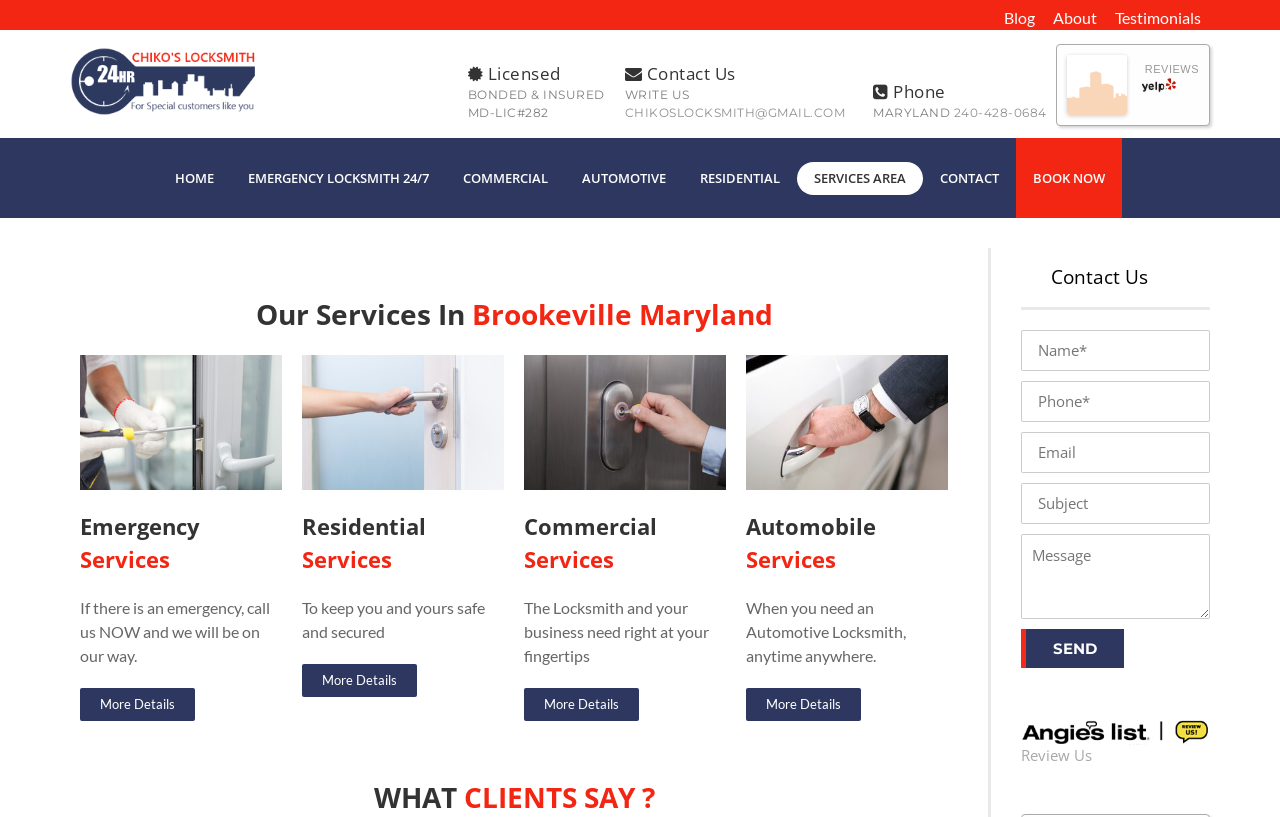Could you locate the bounding box coordinates for the section that should be clicked to accomplish this task: "Click on the 'Review Us' link".

[0.798, 0.912, 0.853, 0.937]